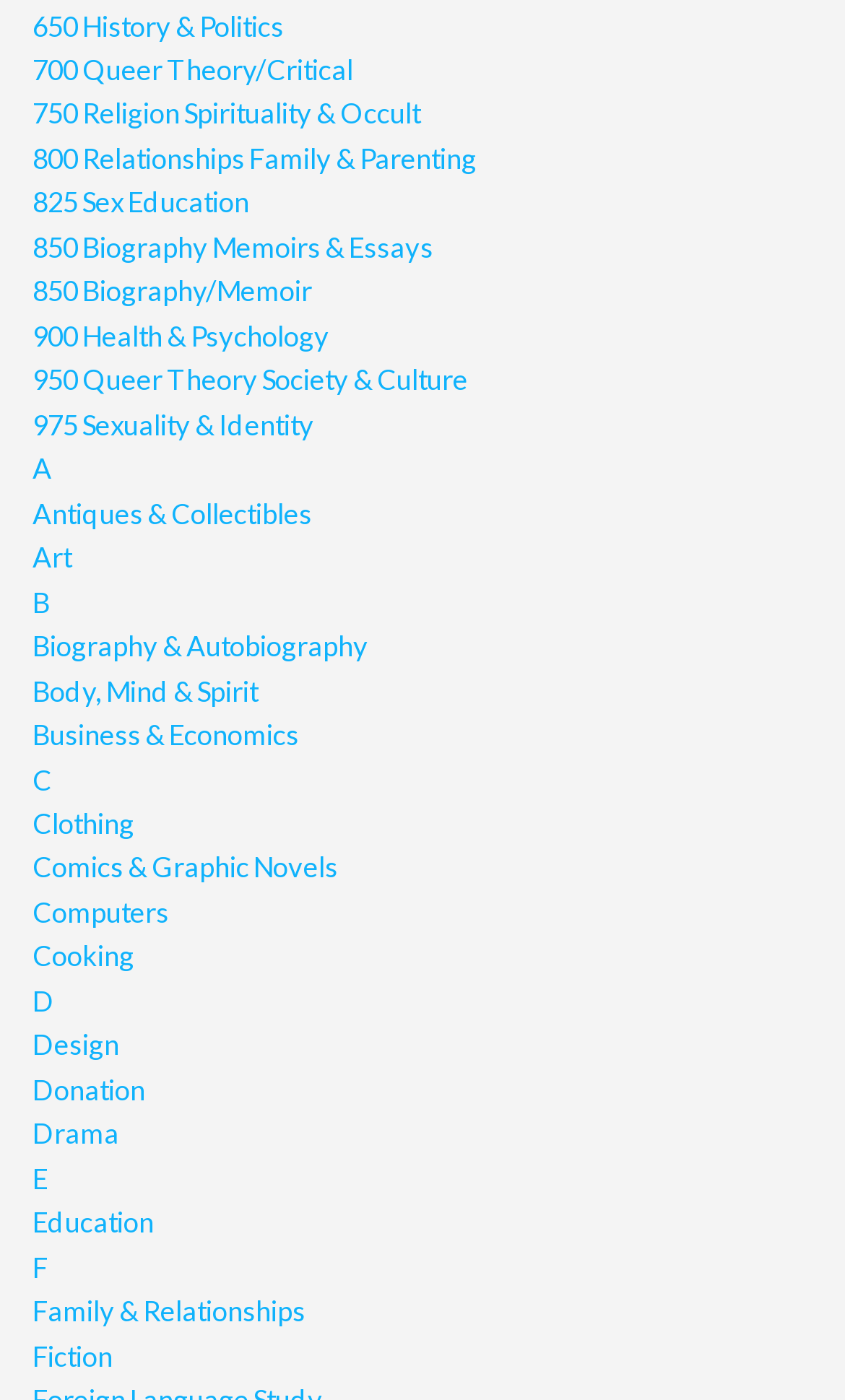What is the last category listed?
Examine the image and give a concise answer in one word or a short phrase.

Fiction